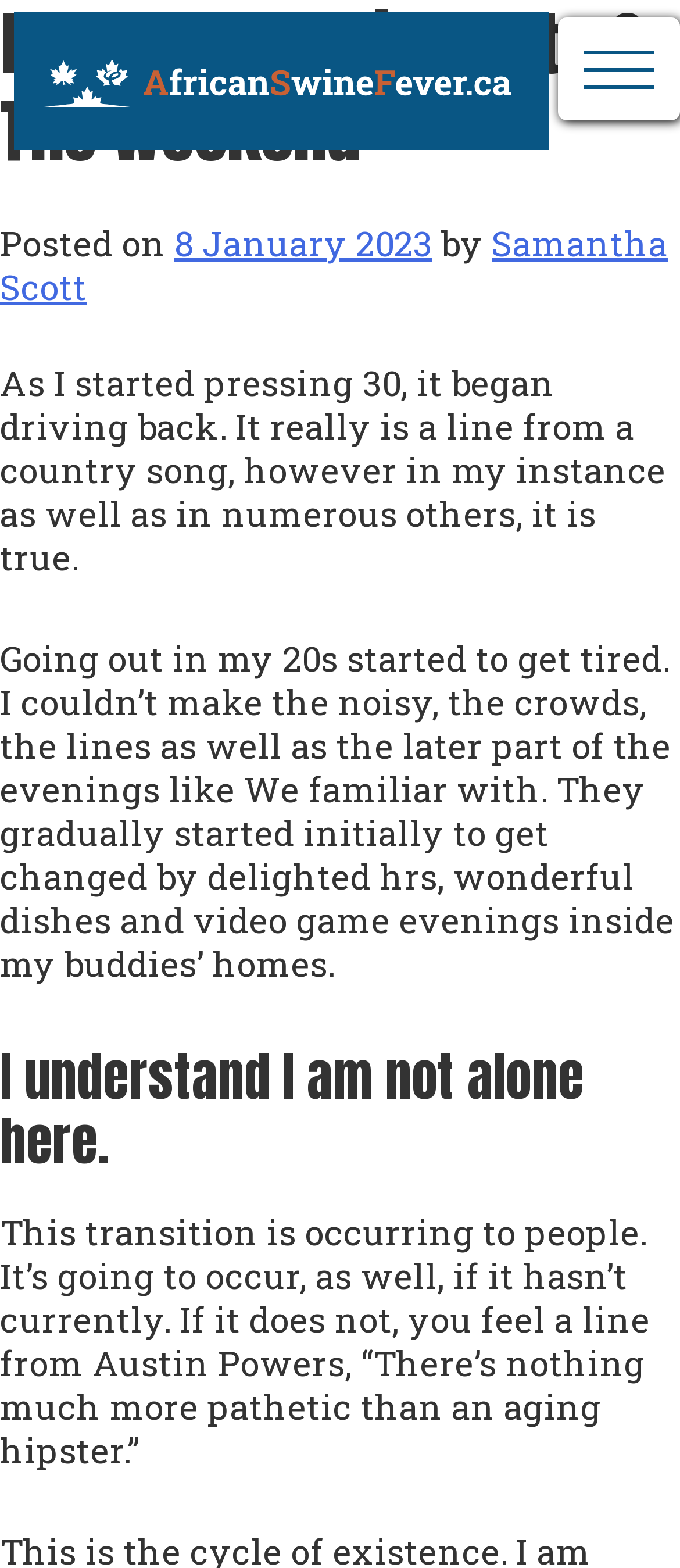Respond to the following question using a concise word or phrase: 
What is the tone of the post?

Reflective